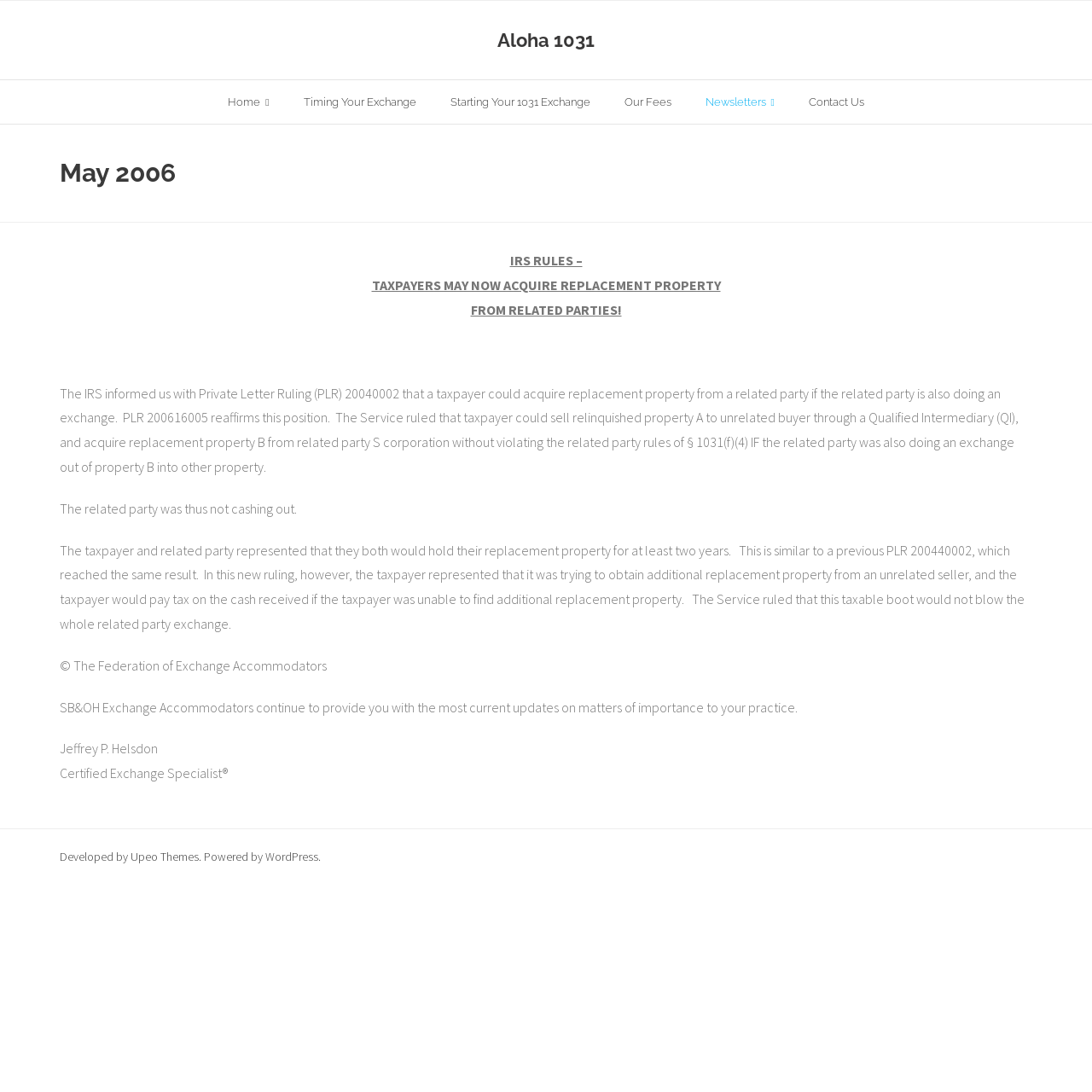Identify the bounding box coordinates of the clickable region to carry out the given instruction: "Click on Home".

[0.193, 0.073, 0.262, 0.114]